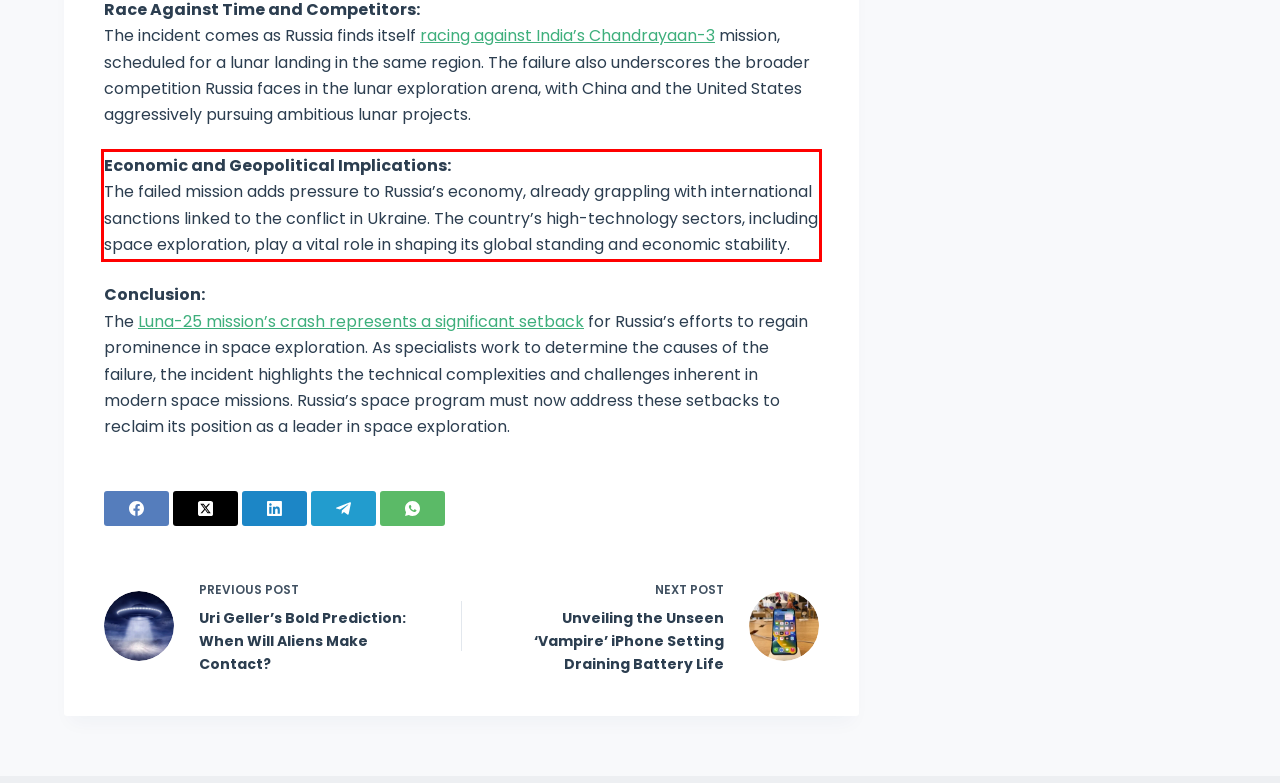You are provided with a webpage screenshot that includes a red rectangle bounding box. Extract the text content from within the bounding box using OCR.

Economic and Geopolitical Implications: The failed mission adds pressure to Russia’s economy, already grappling with international sanctions linked to the conflict in Ukraine. The country’s high-technology sectors, including space exploration, play a vital role in shaping its global standing and economic stability.